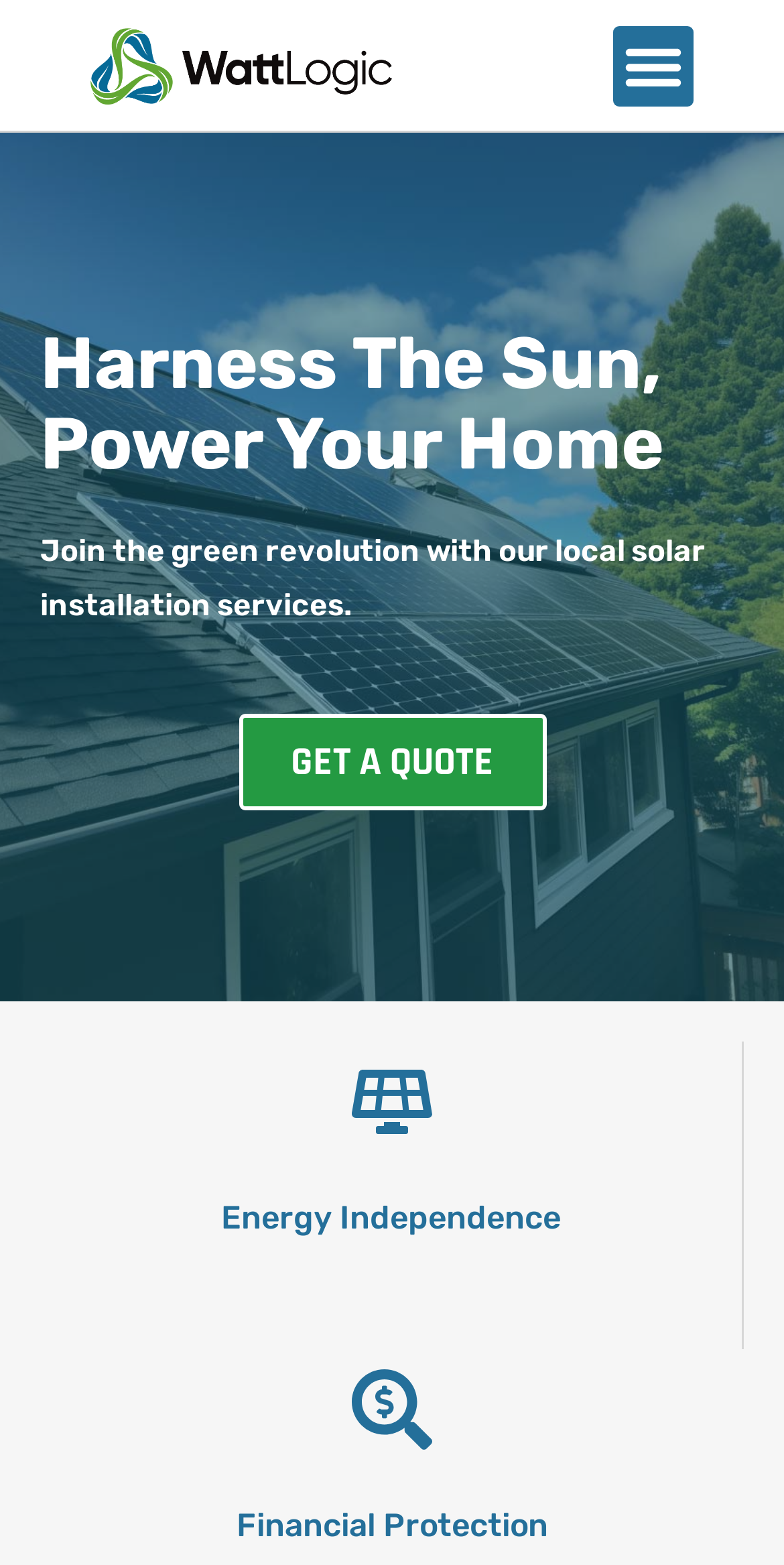Please give a succinct answer to the question in one word or phrase:
What is the logo of the company?

WattLogic